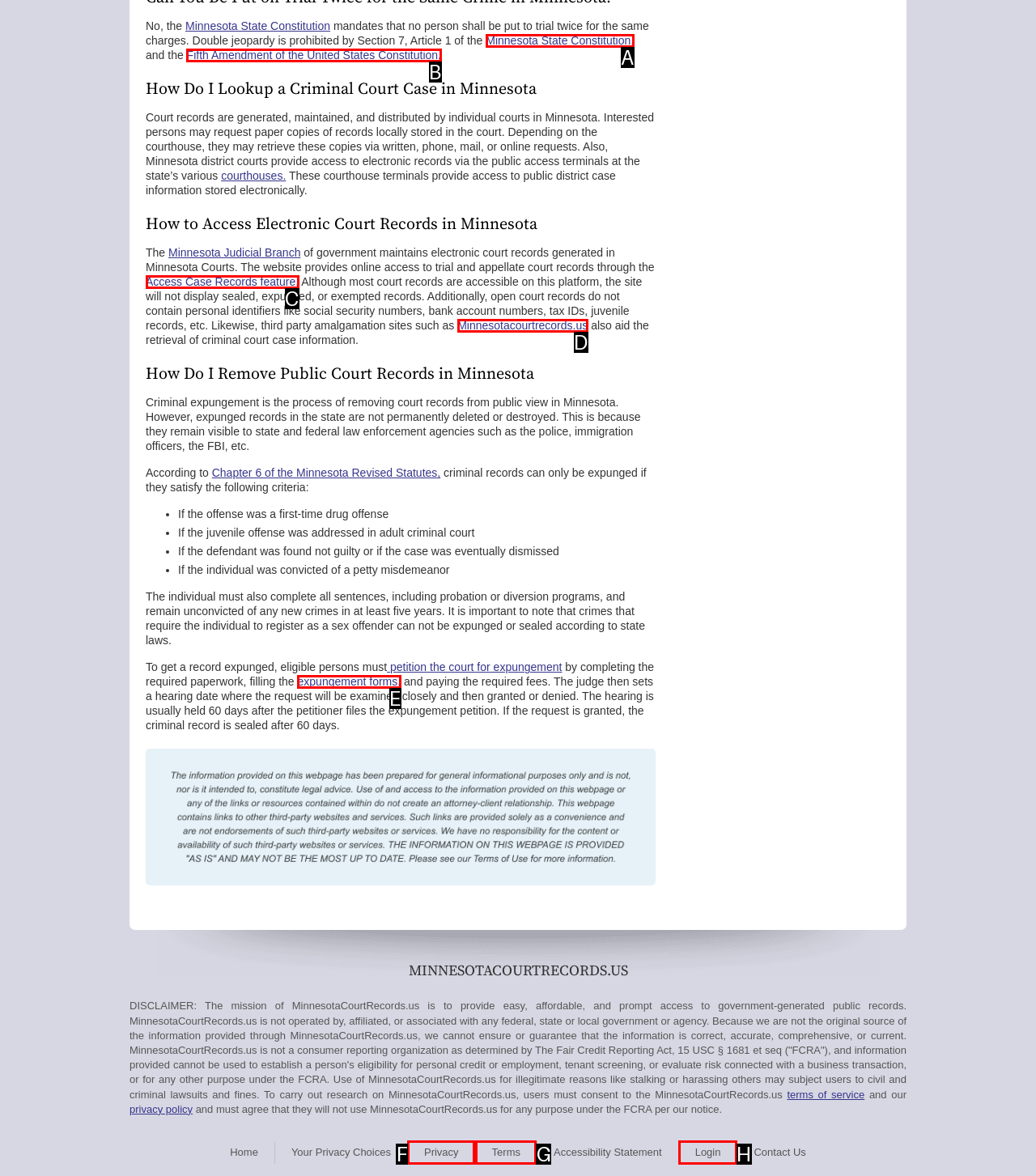Pick the option that best fits the description: Access Case Records feature.. Reply with the letter of the matching option directly.

C